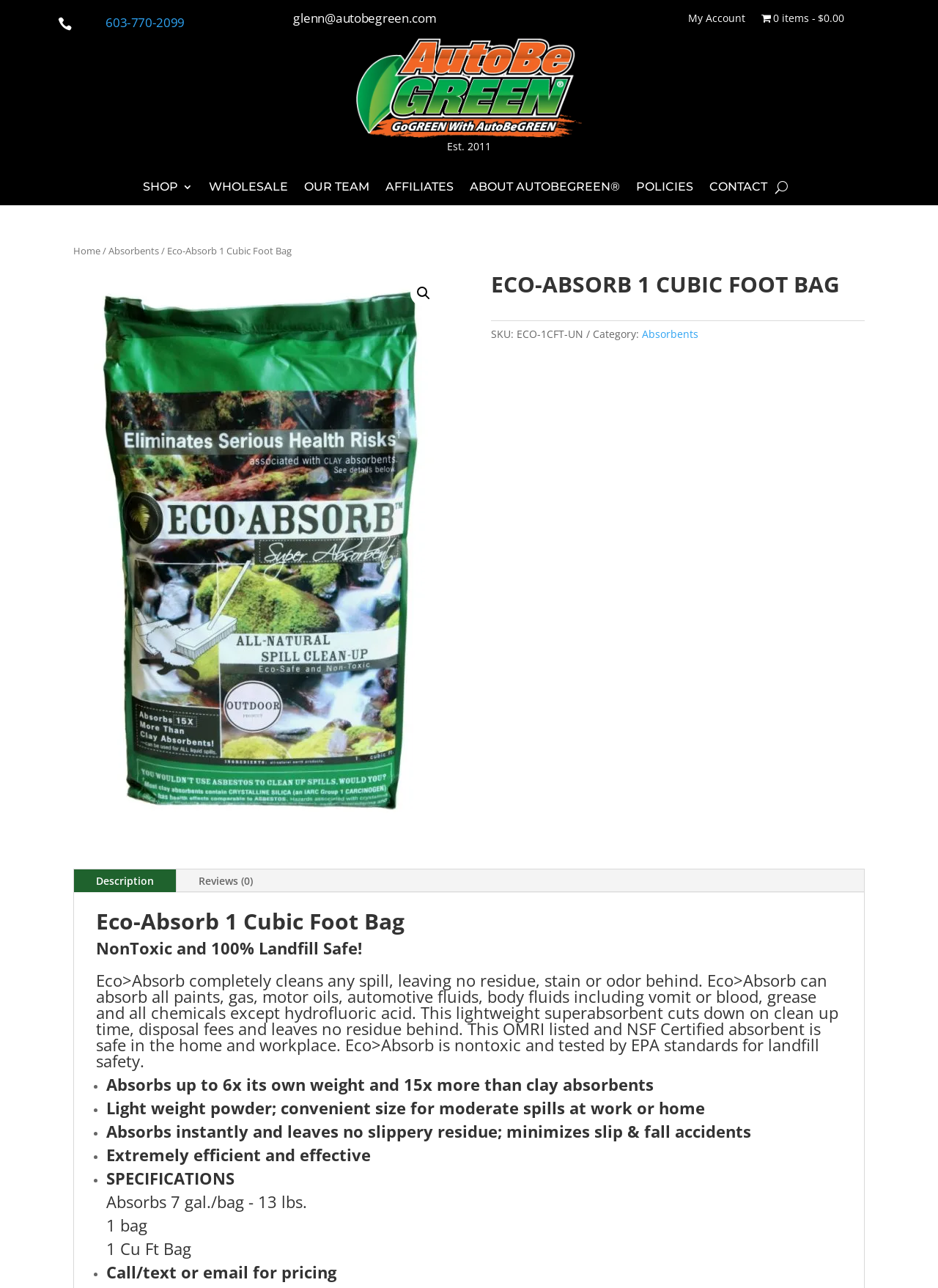Respond with a single word or short phrase to the following question: 
What is the phone number on the top left?

603-770-2099